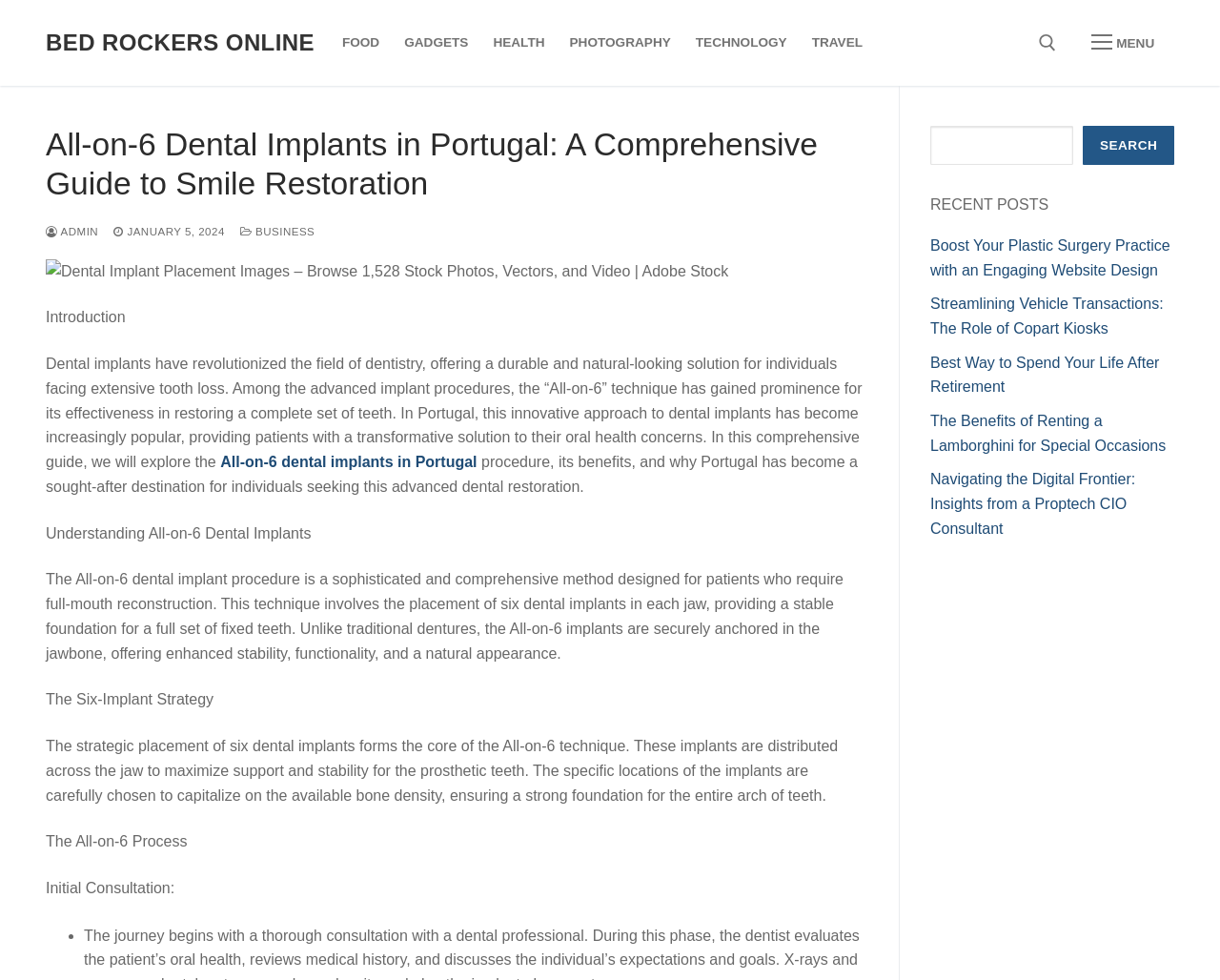Please identify the coordinates of the bounding box that should be clicked to fulfill this instruction: "Read about All-on-6 dental implants in Portugal".

[0.181, 0.463, 0.391, 0.48]